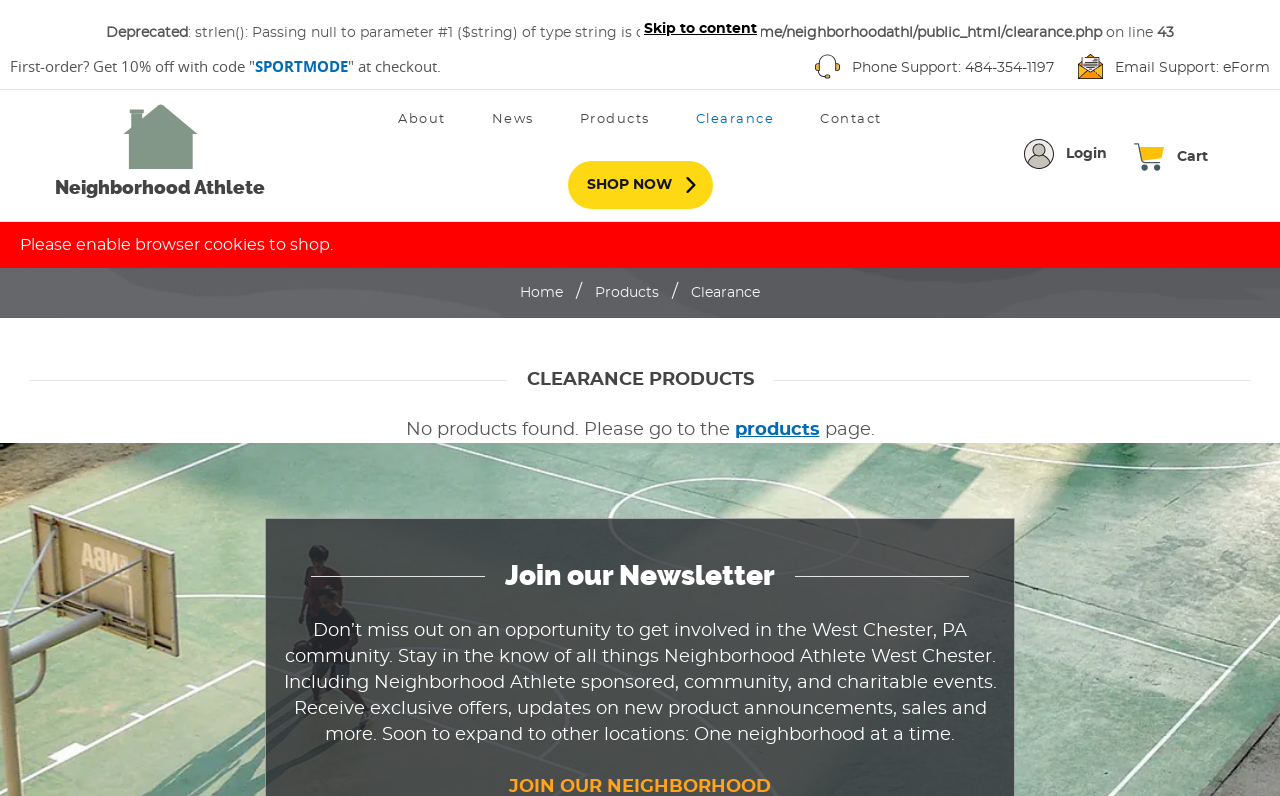Please examine the image and answer the question with a detailed explanation:
What is the call-to-action button on the page?

I found the call-to-action button by looking at the link 'SHOP NOW' which is a prominent button on the page, located near the top.